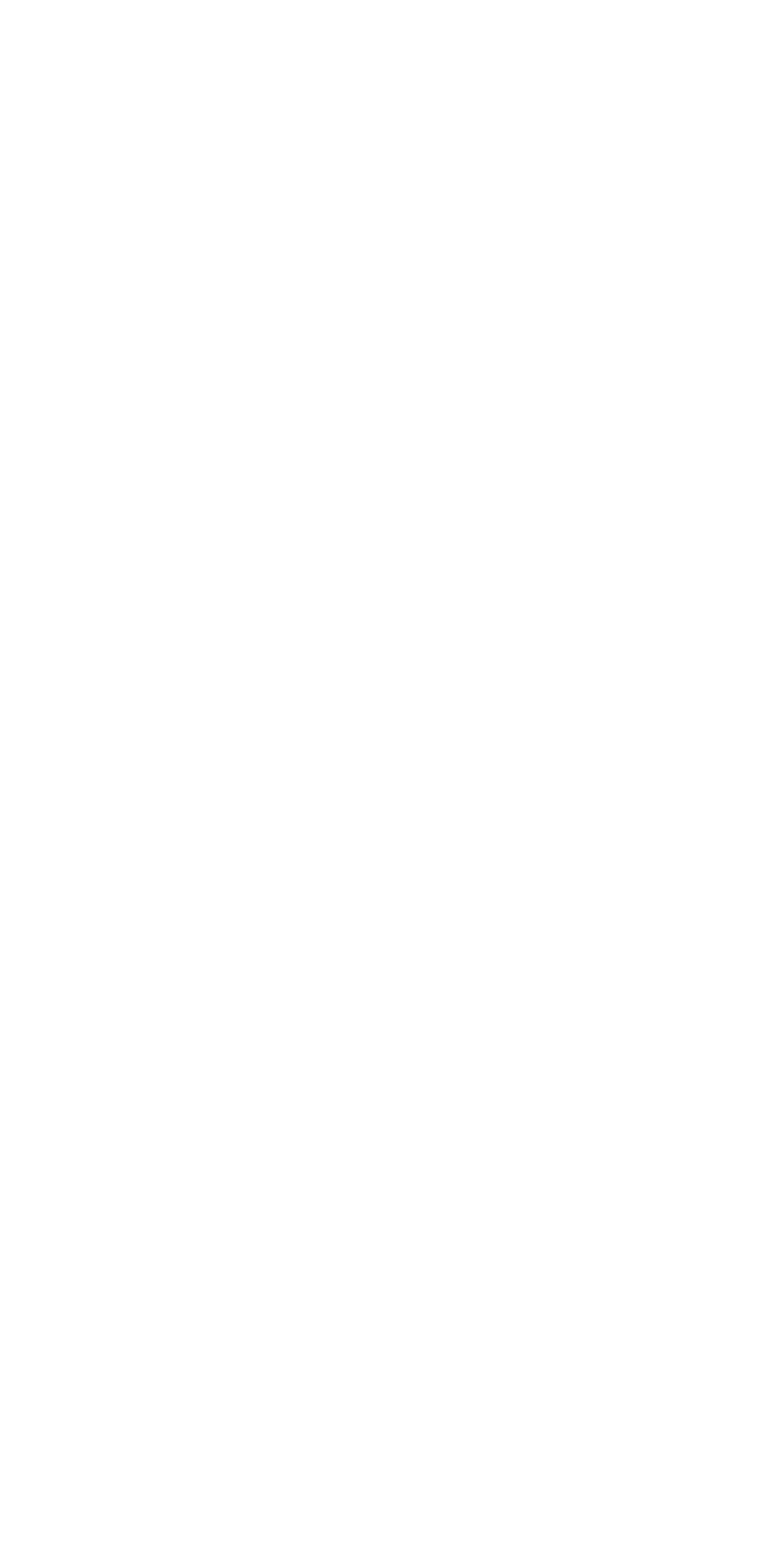Please locate the bounding box coordinates of the element that needs to be clicked to achieve the following instruction: "Click the button to give kudos to this post.". The coordinates should be four float numbers between 0 and 1, i.e., [left, top, right, bottom].

None